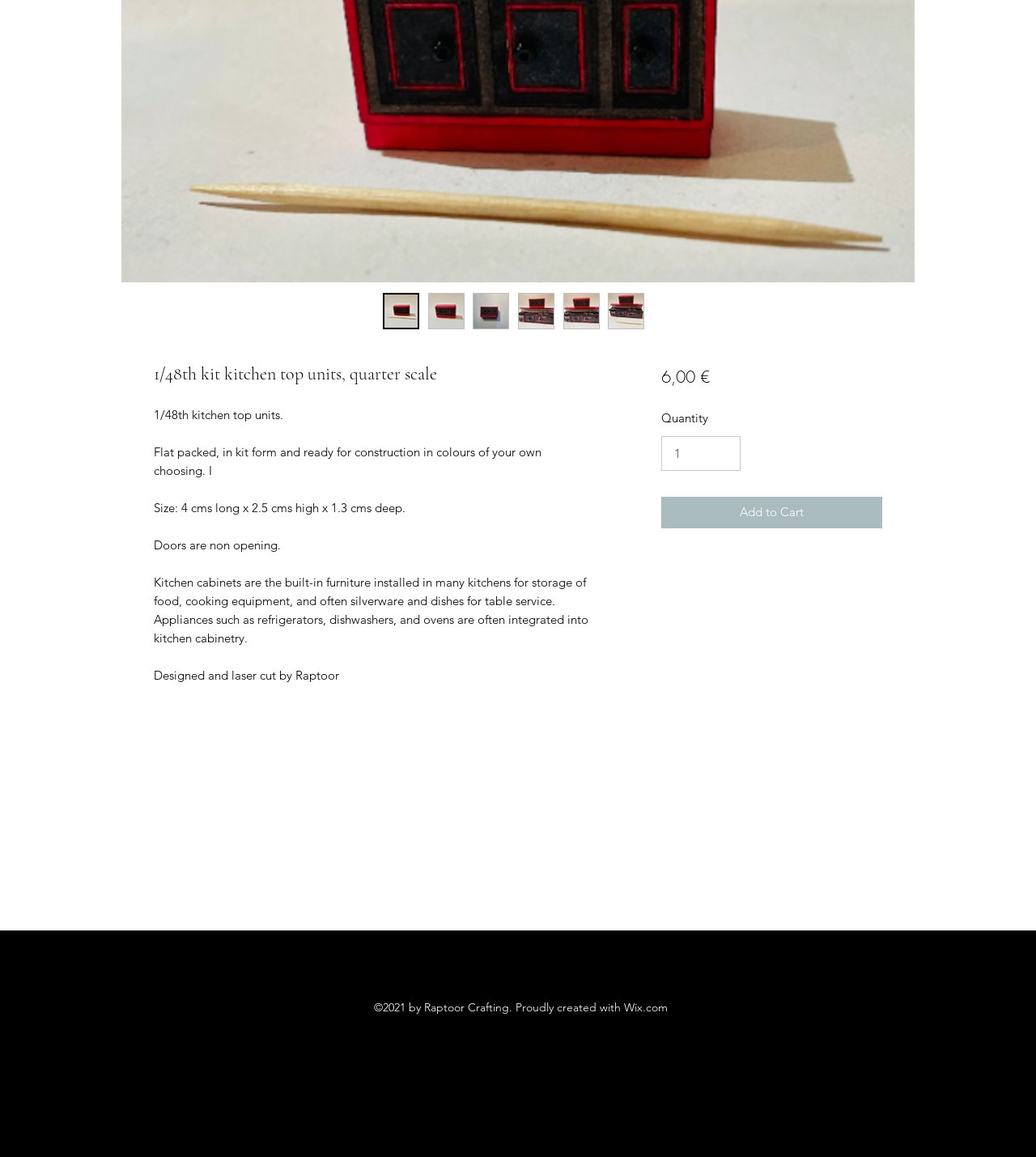Please find the bounding box for the UI component described as follows: "parent_node: Search name="s" placeholder="Search"".

None